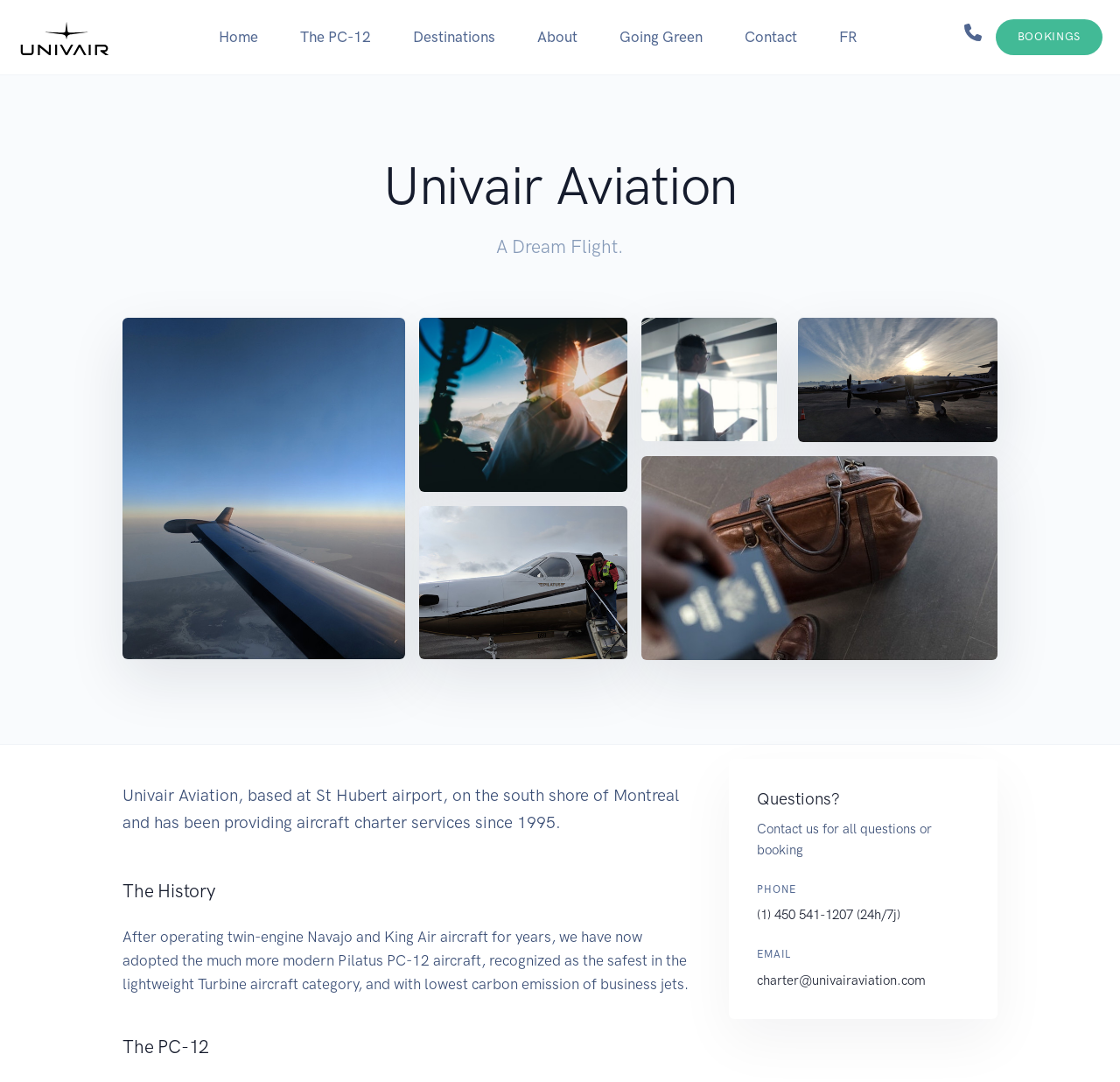Find the bounding box coordinates for the area that should be clicked to accomplish the instruction: "Email charter@univairaviation.com".

[0.676, 0.899, 0.827, 0.913]